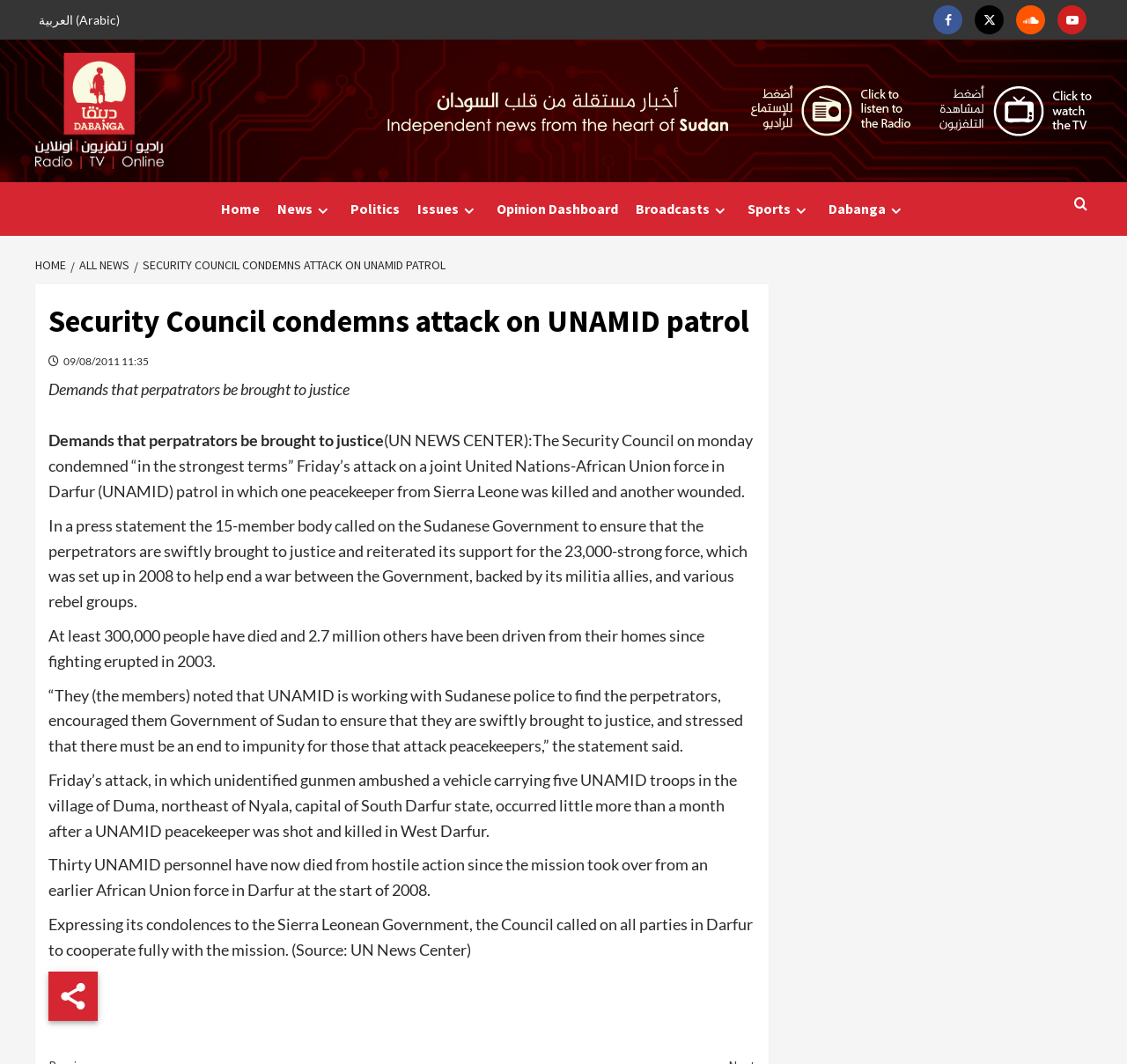Locate the bounding box coordinates of the clickable area needed to fulfill the instruction: "Share on Twitter".

[0.865, 0.005, 0.891, 0.032]